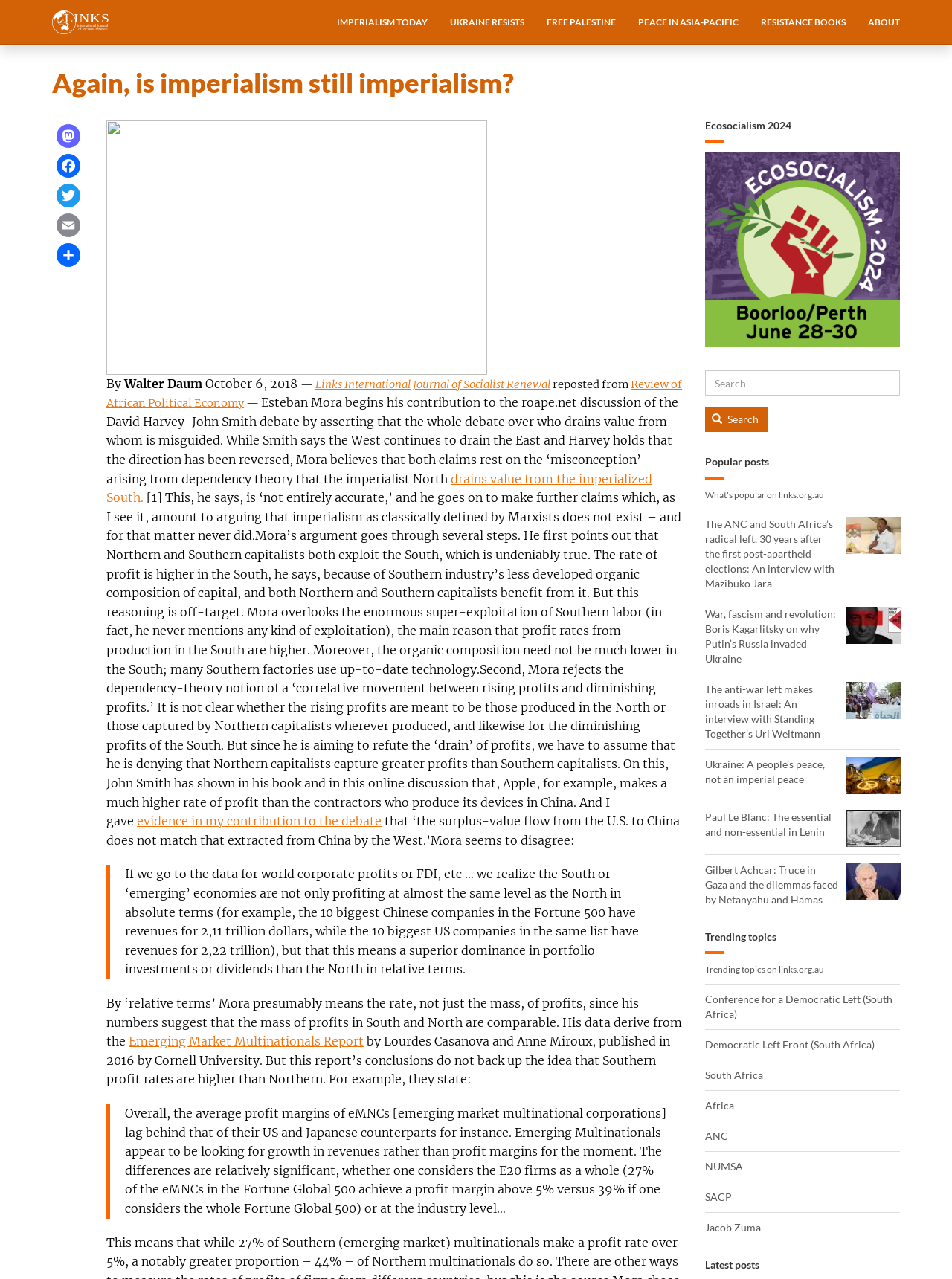Please indicate the bounding box coordinates of the element's region to be clicked to achieve the instruction: "Search for a topic". Provide the coordinates as four float numbers between 0 and 1, i.e., [left, top, right, bottom].

[0.74, 0.29, 0.945, 0.31]